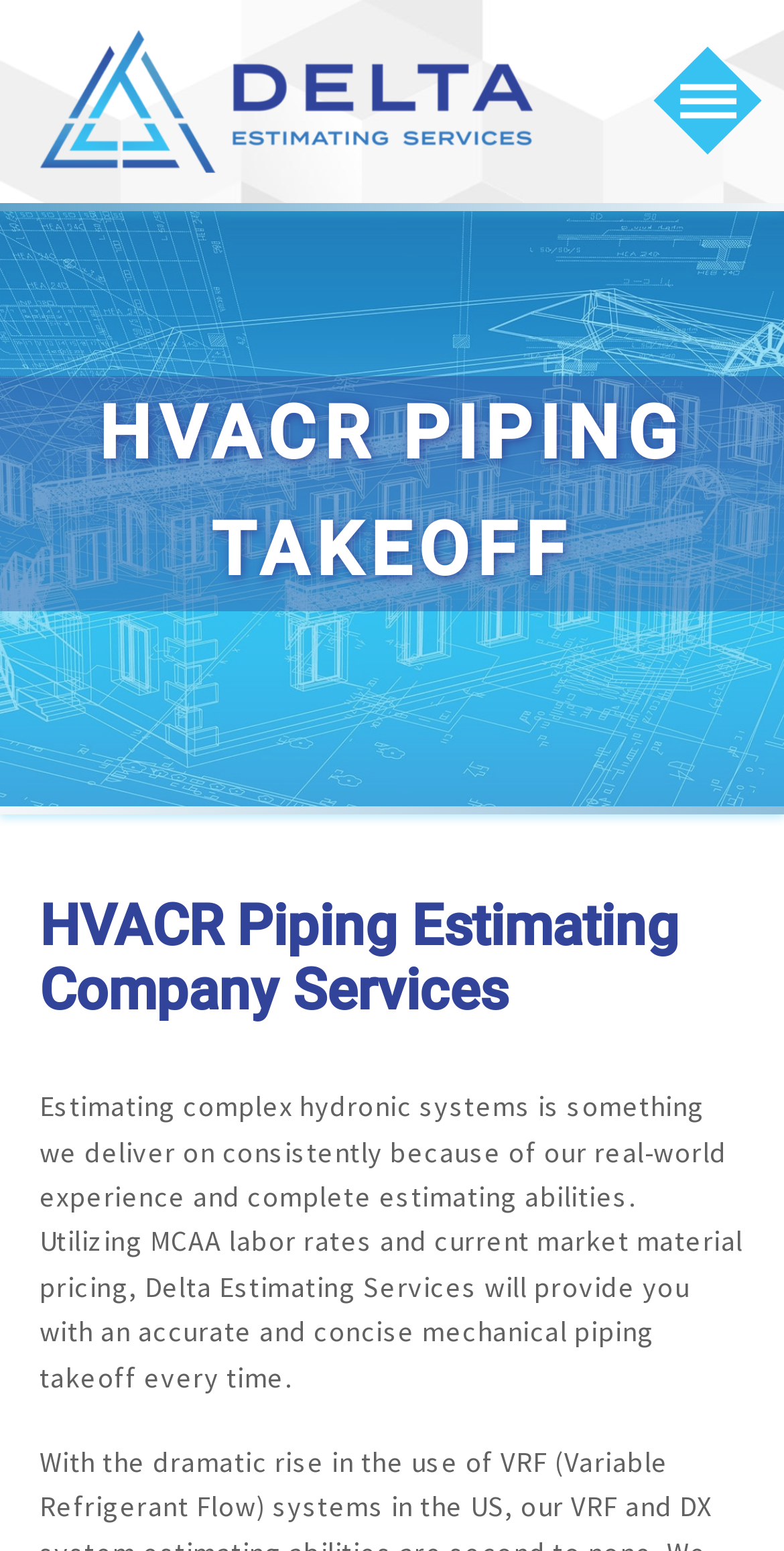What is the company name?
Examine the image closely and answer the question with as much detail as possible.

I found the company name by looking at the link element with the text 'Delta Estimating Services' which is a child of the LayoutTable element.